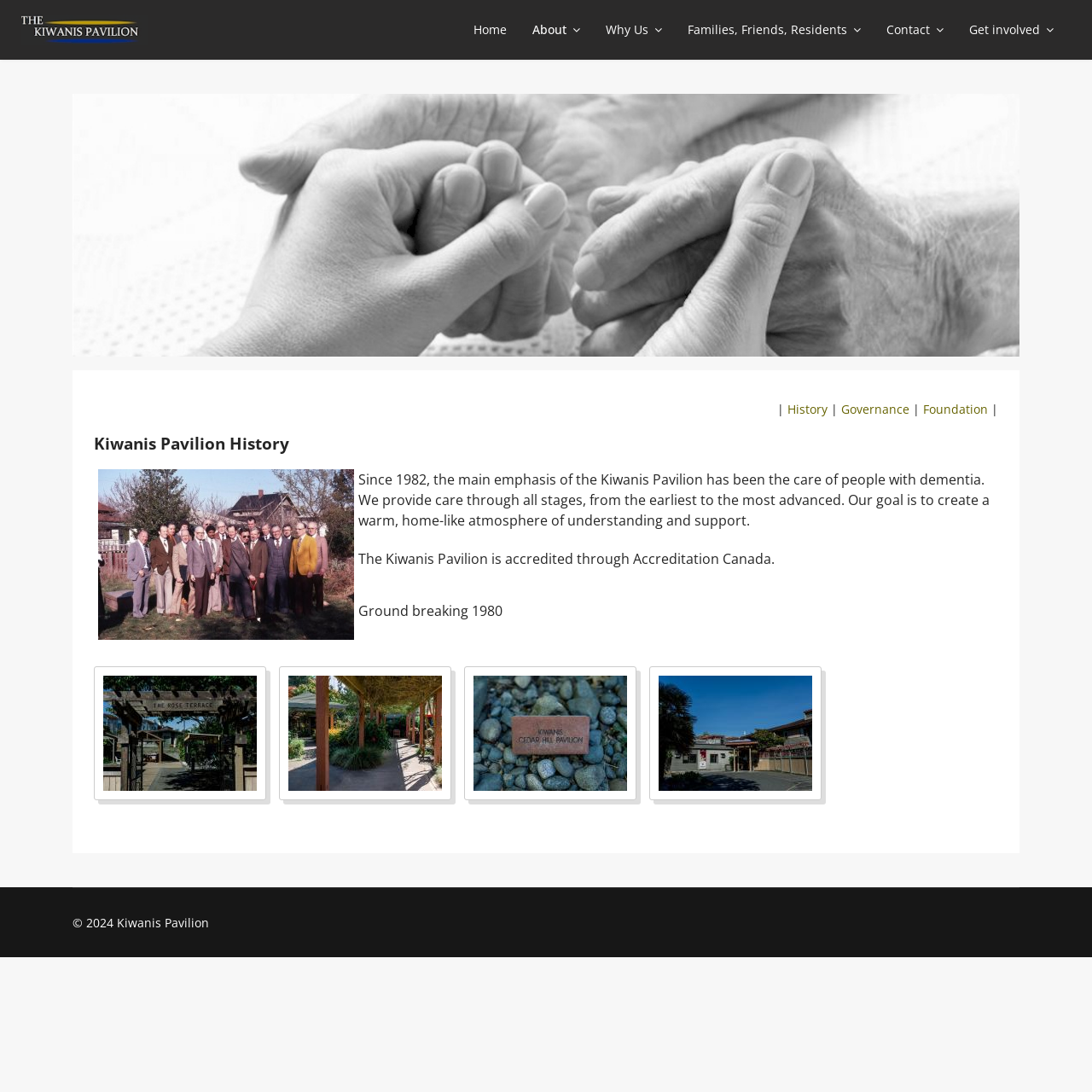Give a concise answer using one word or a phrase to the following question:
How many links are in the top navigation menu?

6